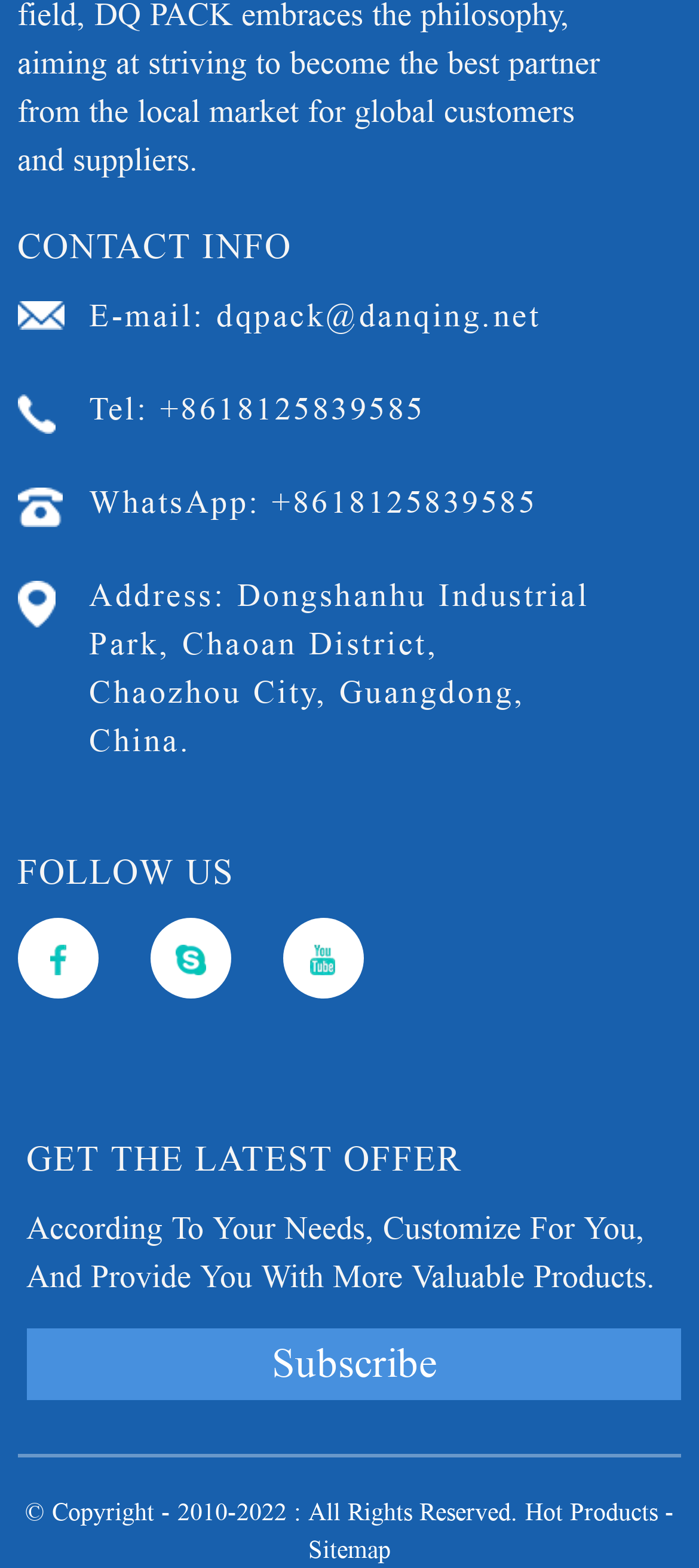Identify the bounding box coordinates of the element to click to follow this instruction: 'Get the latest offer by subscribing'. Ensure the coordinates are four float values between 0 and 1, provided as [left, top, right, bottom].

[0.038, 0.847, 0.975, 0.893]